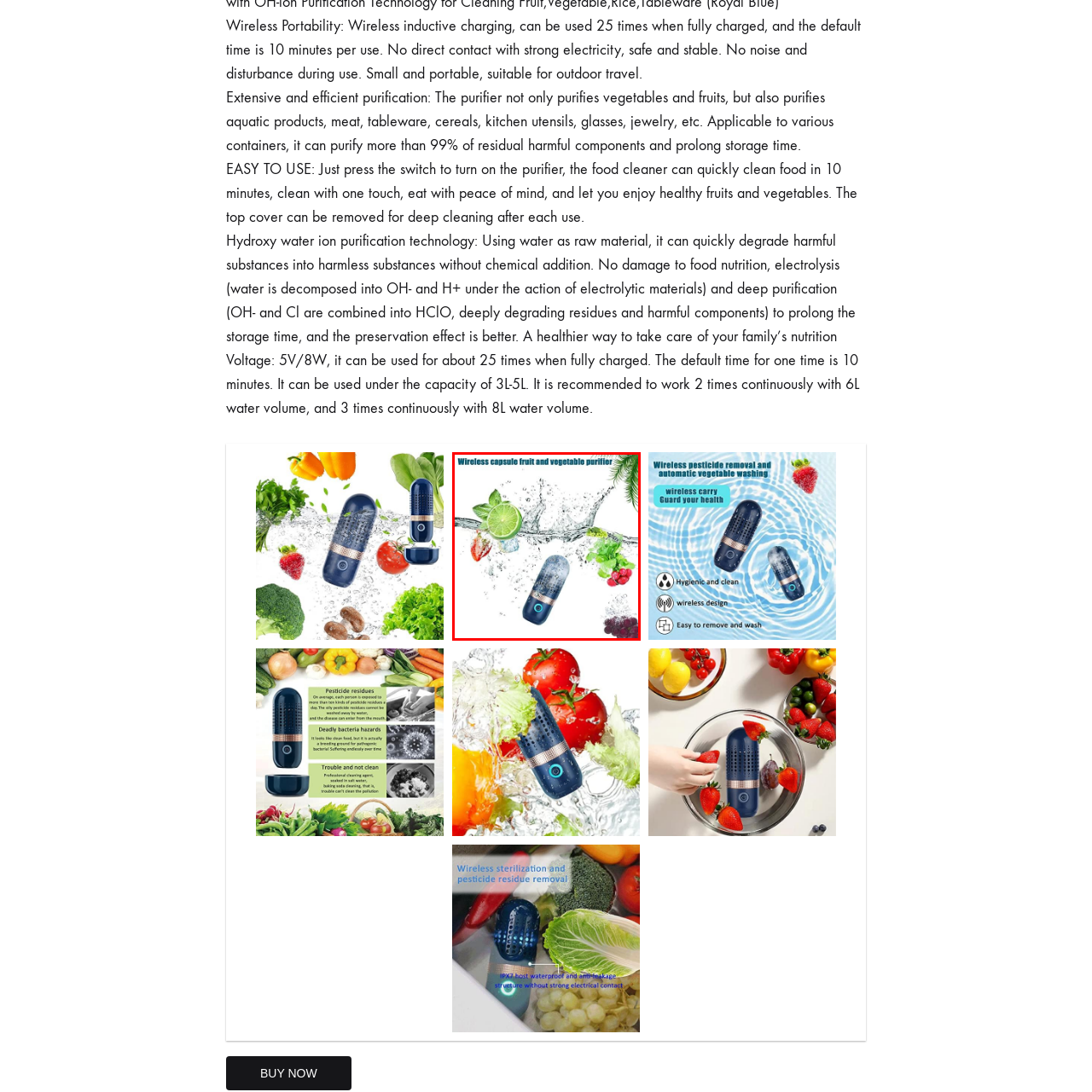Give a detailed caption for the image that is encased within the red bounding box.

The image features a sleek, wireless capsule fruit and vegetable purifier, designed for efficient cleaning of produce. It is depicted amidst splashes of water, highlighting its ability to purify vegetables and fruits—making it convenient for maintaining hygiene. The purifier is small and portable, ideal for outdoor travel, and operates wirelessly, capable of being charged for up to 25 uses, with each use lasting 10 minutes. The top cover can be removed for easy cleaning after use. This advanced purifier utilizes hydroxy water ion purification technology, ensuring that harmful substances are degraded into harmless materials without chemicals, making it a safe choice for enhancing family nutrition.